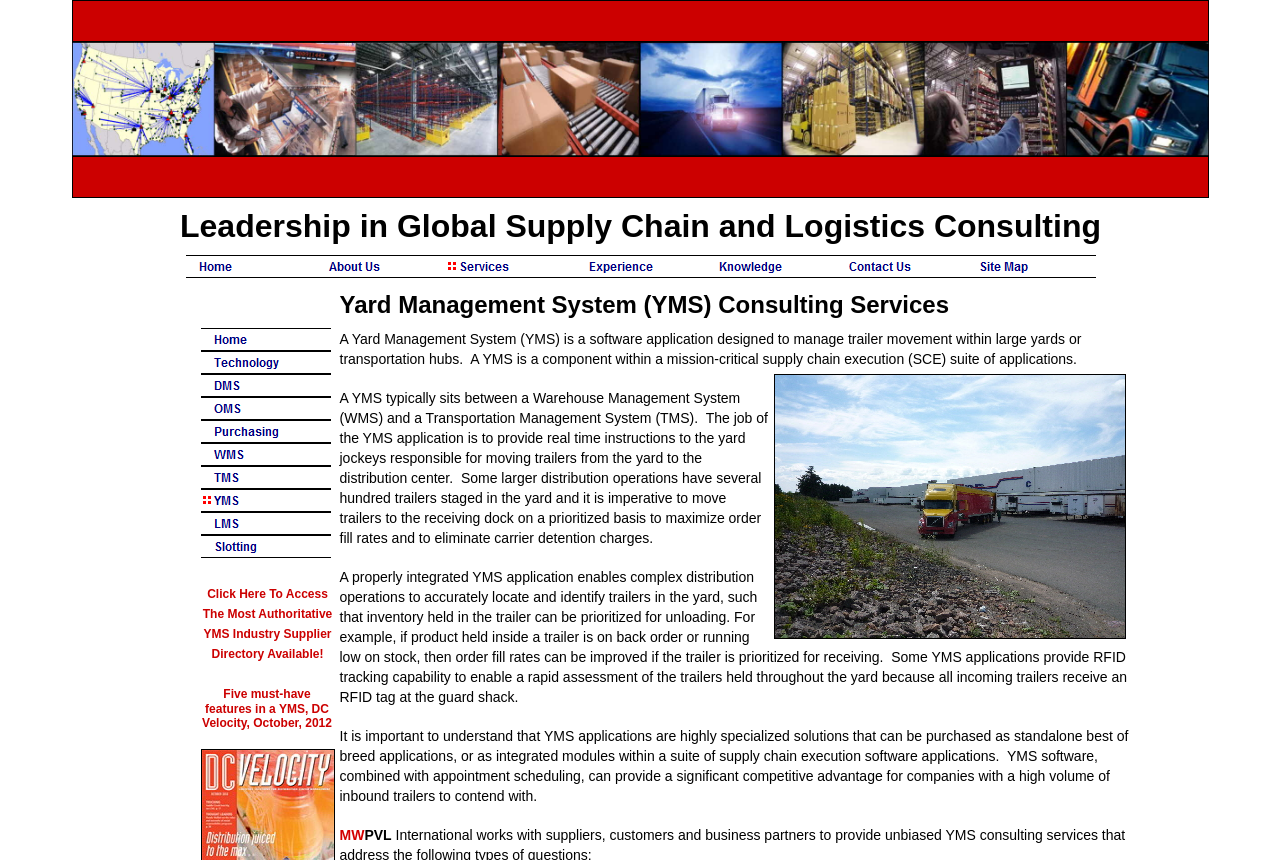Please extract the primary headline from the webpage.

MWPVL International Yard Management System YMS Consulting Services